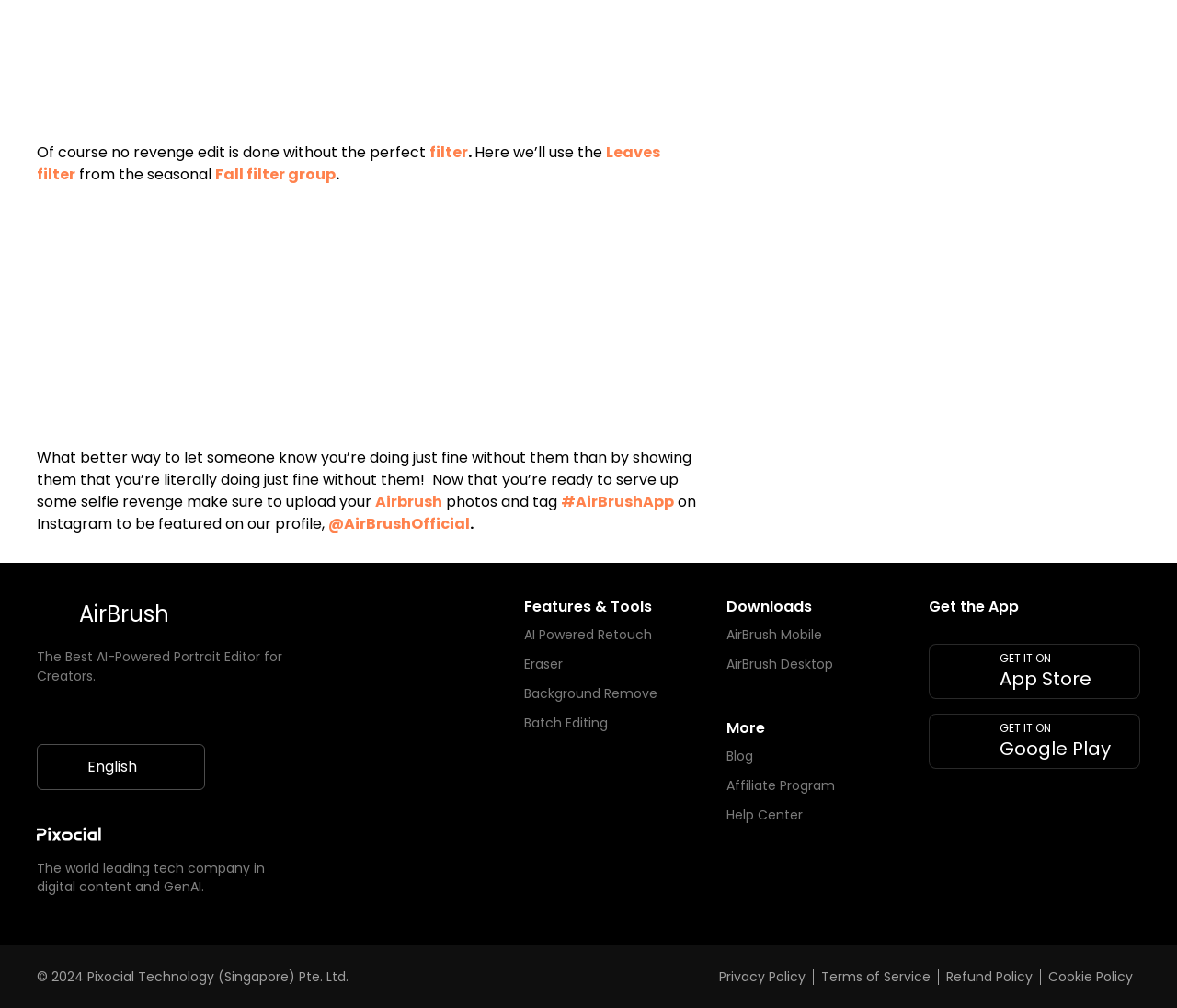What is the feature that allows users to remove backgrounds from photos?
Please analyze the image and answer the question with as much detail as possible.

The feature that allows users to remove backgrounds from photos can be found in the 'Features & Tools' section of the webpage, where 'Background Remove' is listed as one of the features.